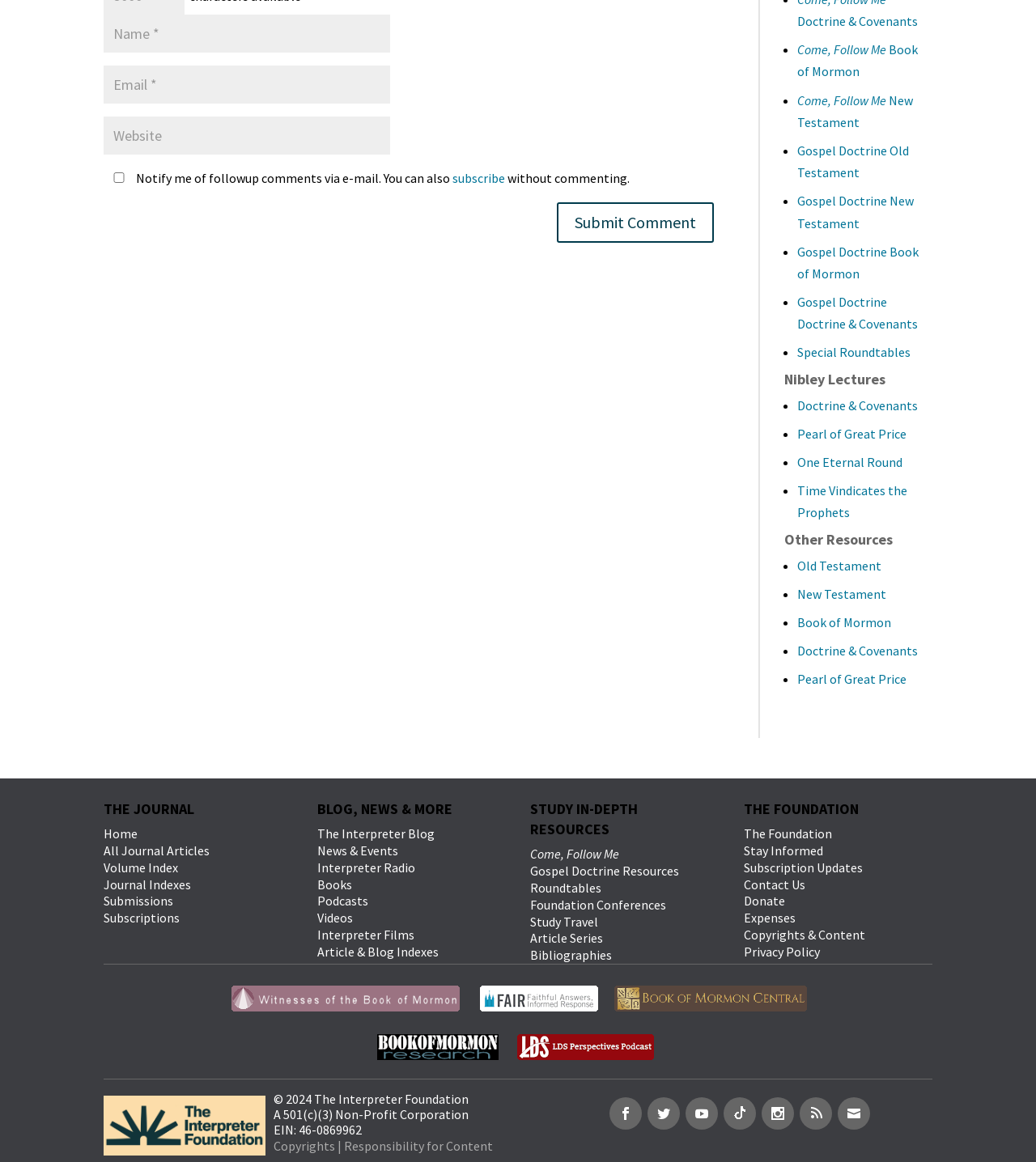Please give a short response to the question using one word or a phrase:
What is the purpose of the 'THE JOURNAL' section?

Journal navigation